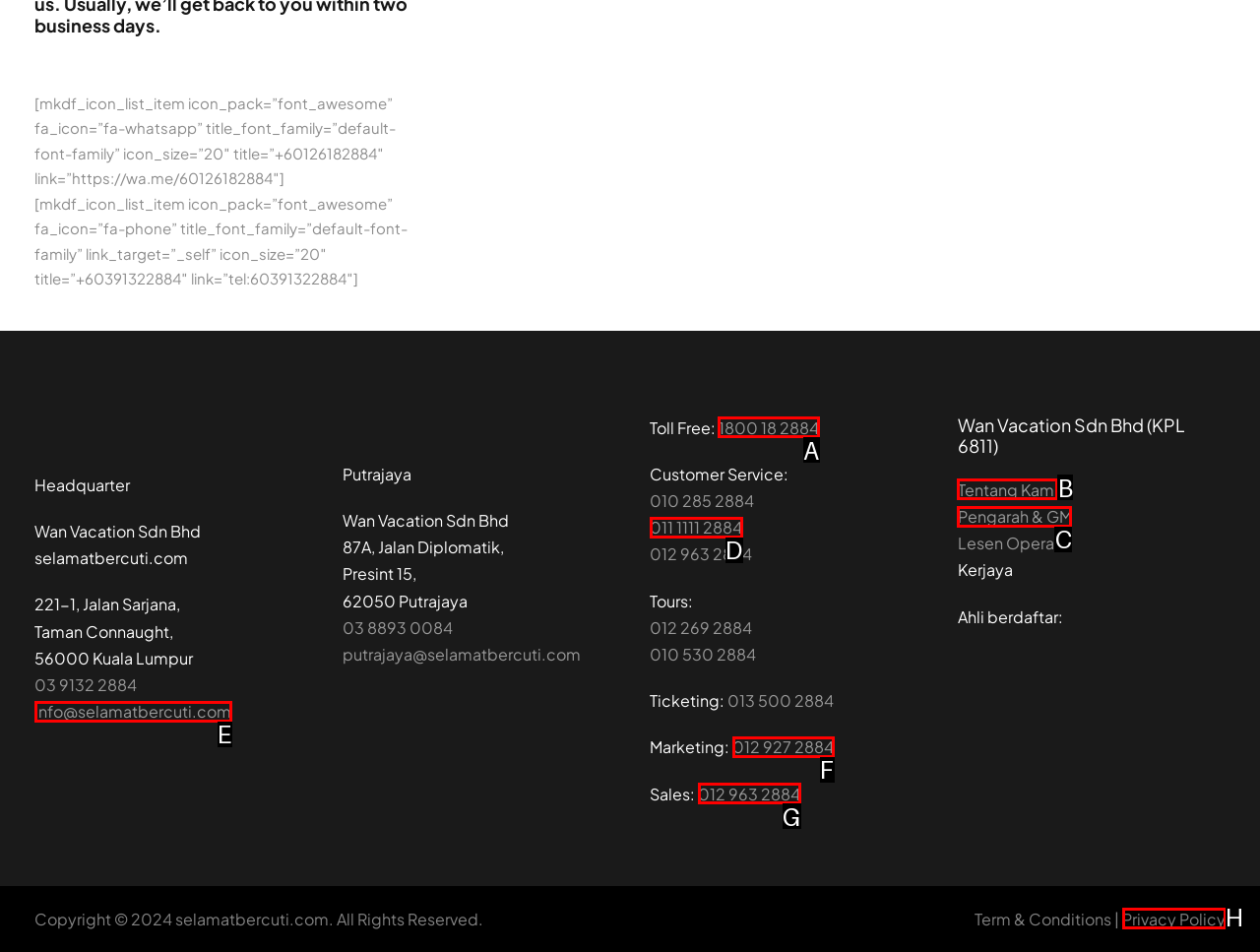Identify the correct letter of the UI element to click for this task: Contact the customer service
Respond with the letter from the listed options.

A